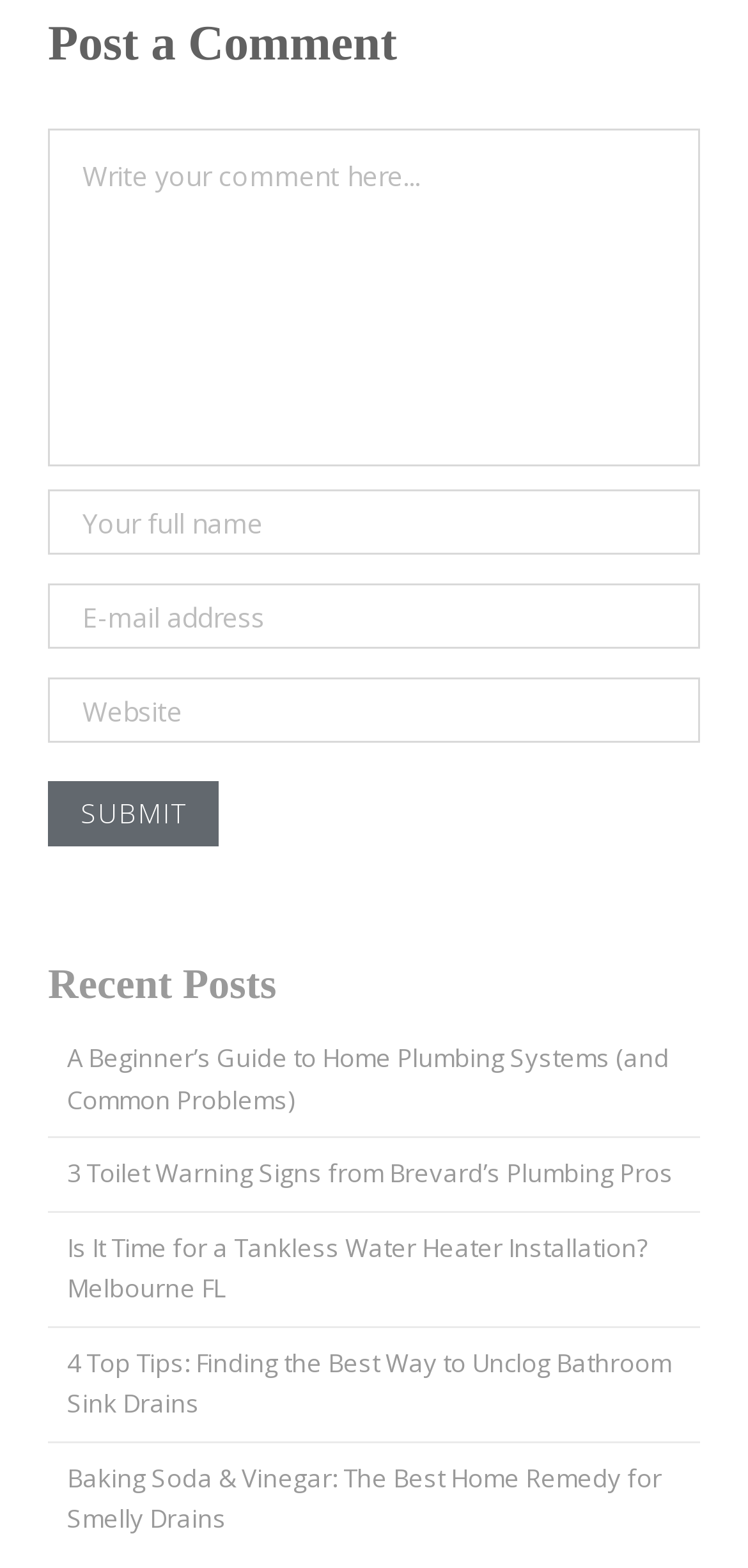Please find the bounding box coordinates of the element that needs to be clicked to perform the following instruction: "Read the post about home plumbing systems". The bounding box coordinates should be four float numbers between 0 and 1, represented as [left, top, right, bottom].

[0.09, 0.664, 0.895, 0.712]